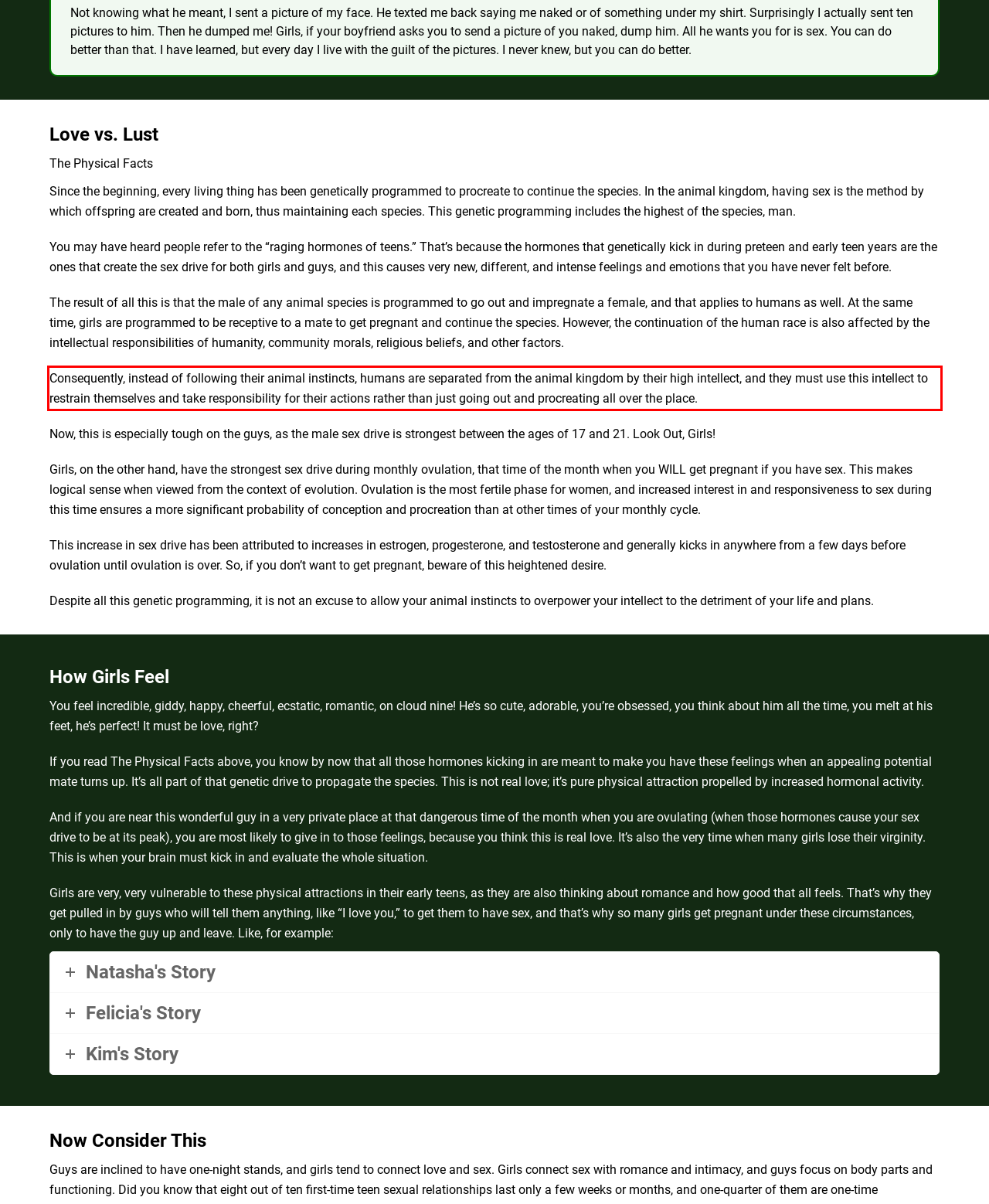Using the provided screenshot of a webpage, recognize and generate the text found within the red rectangle bounding box.

Consequently, instead of following their animal instincts, humans are separated from the animal kingdom by their high intellect, and they must use this intellect to restrain themselves and take responsibility for their actions rather than just going out and procreating all over the place.